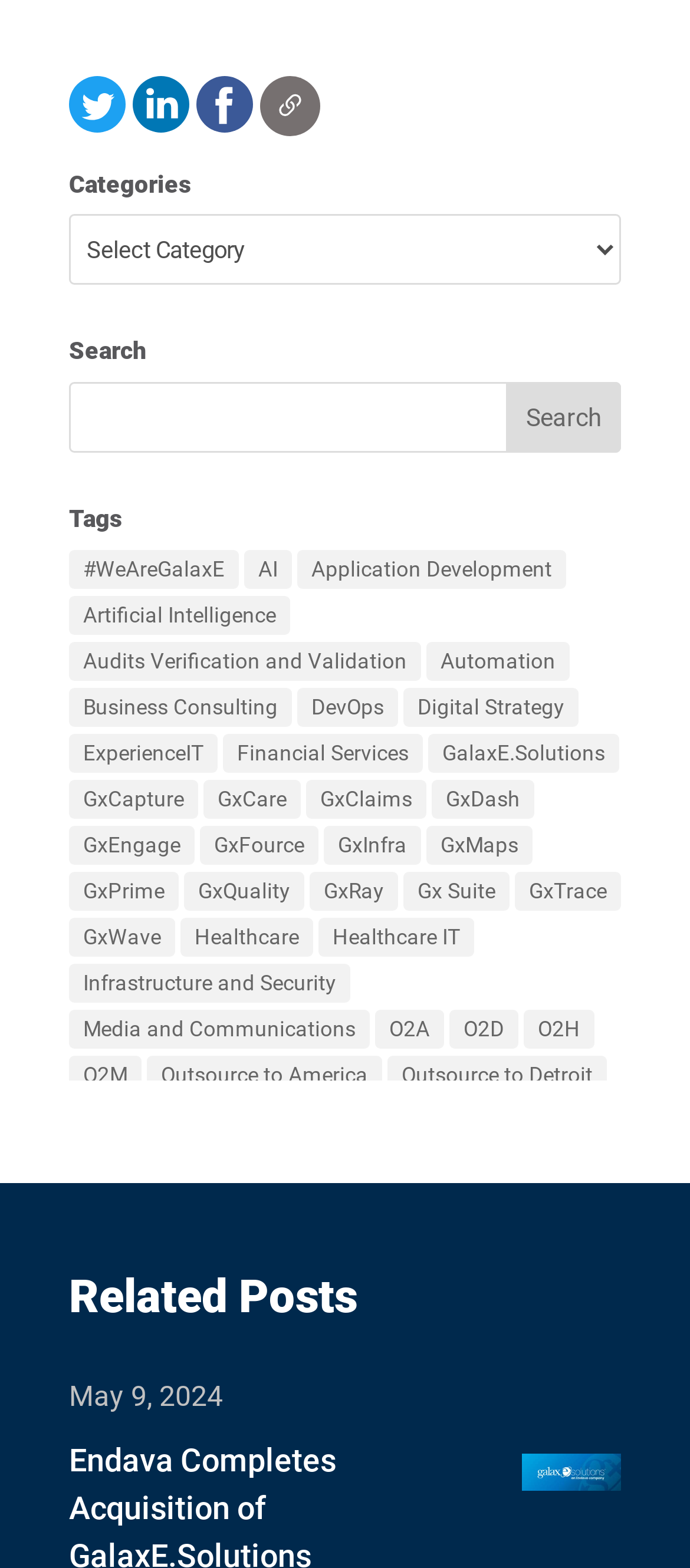Identify the bounding box coordinates of the clickable region required to complete the instruction: "Select a category". The coordinates should be given as four float numbers within the range of 0 and 1, i.e., [left, top, right, bottom].

[0.1, 0.137, 0.9, 0.182]